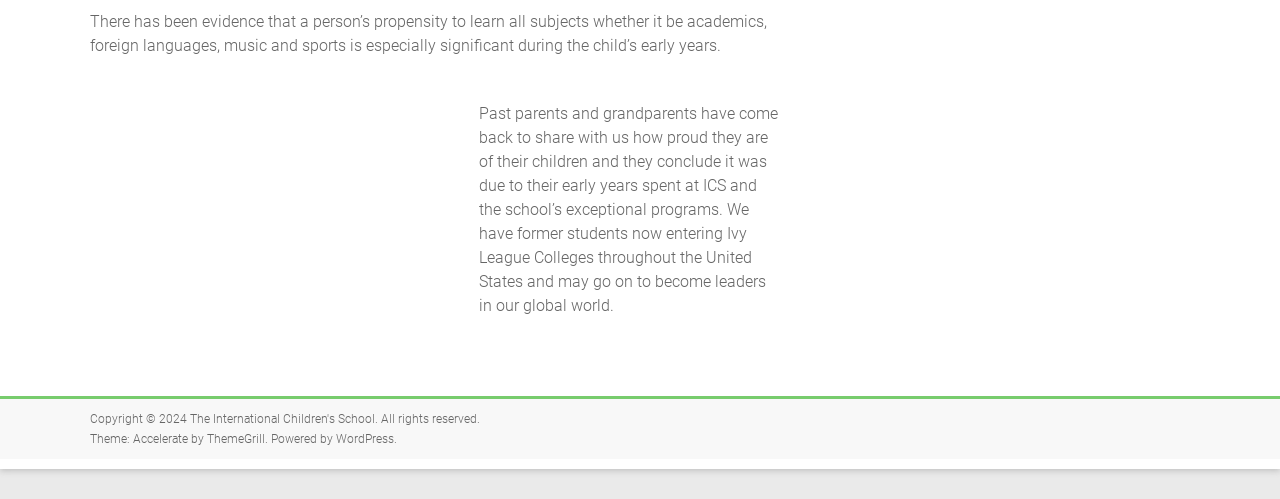Given the element description: "WordPress", predict the bounding box coordinates of this UI element. The coordinates must be four float numbers between 0 and 1, given as [left, top, right, bottom].

[0.262, 0.866, 0.308, 0.894]